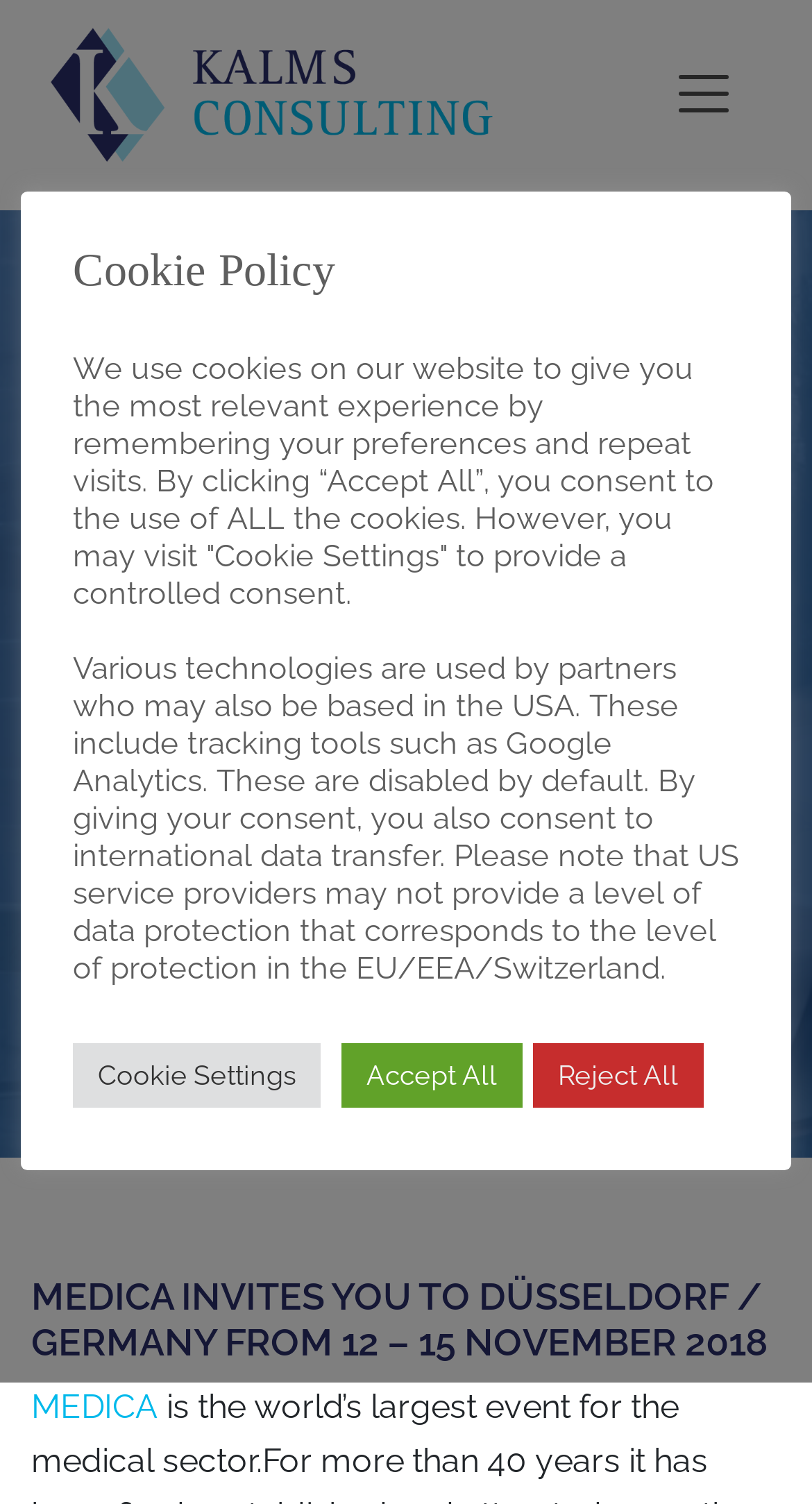What is the location of the event?
Your answer should be a single word or phrase derived from the screenshot.

Düsseldorf / Germany